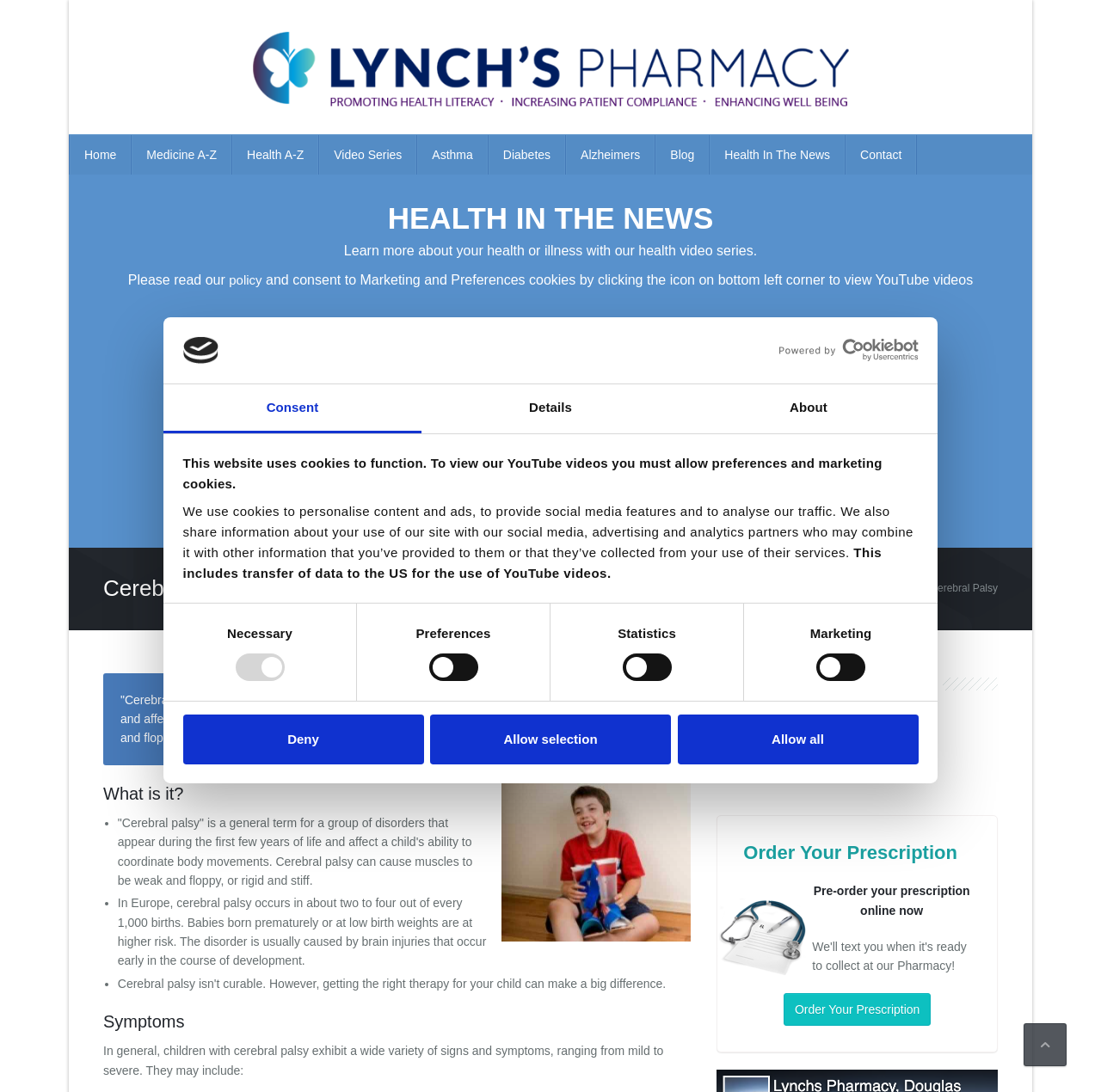Please identify the bounding box coordinates of the element that needs to be clicked to perform the following instruction: "Visit the FACEBOOK page".

None